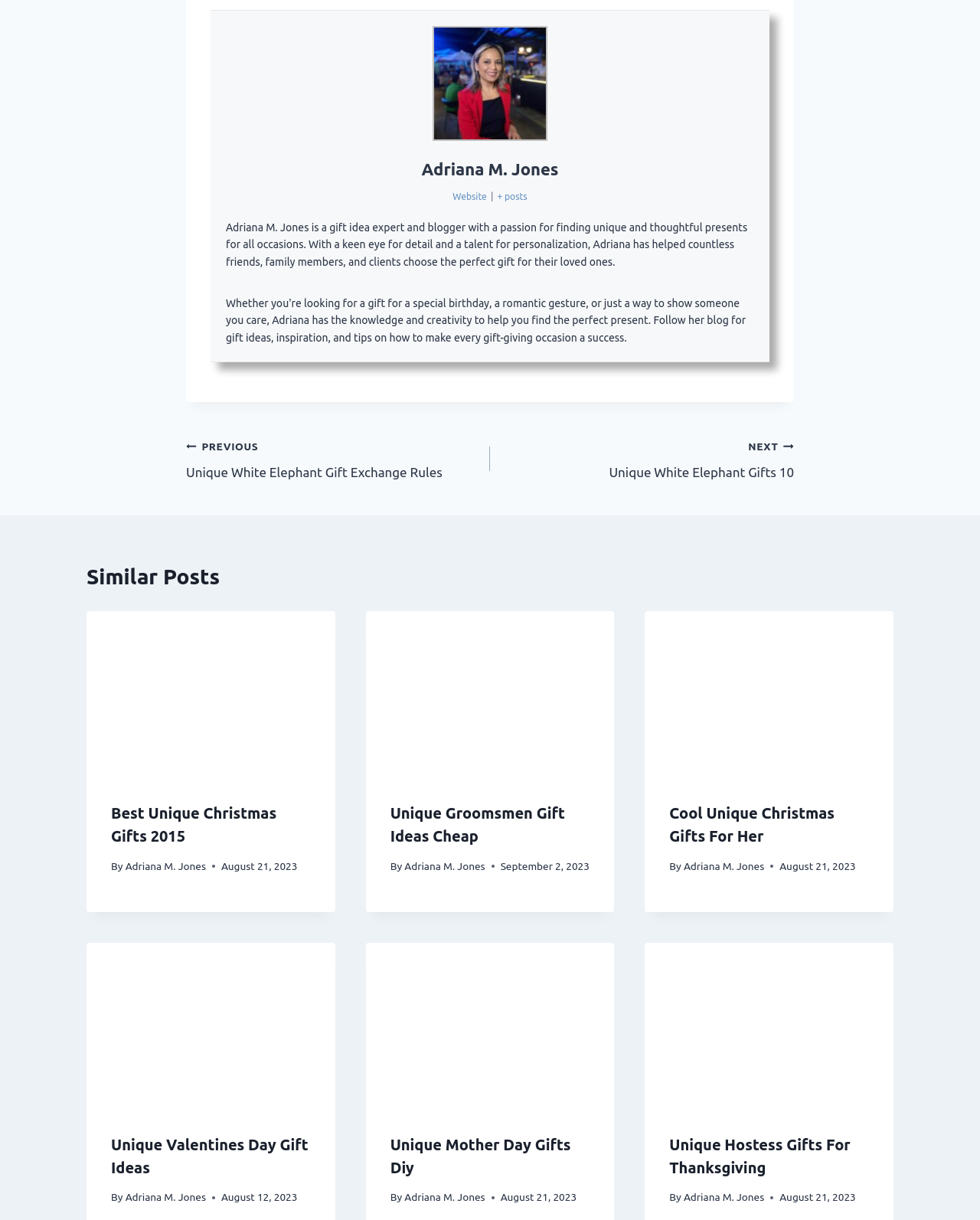Respond to the question with just a single word or phrase: 
What is the topic of the webpage?

Gift ideas